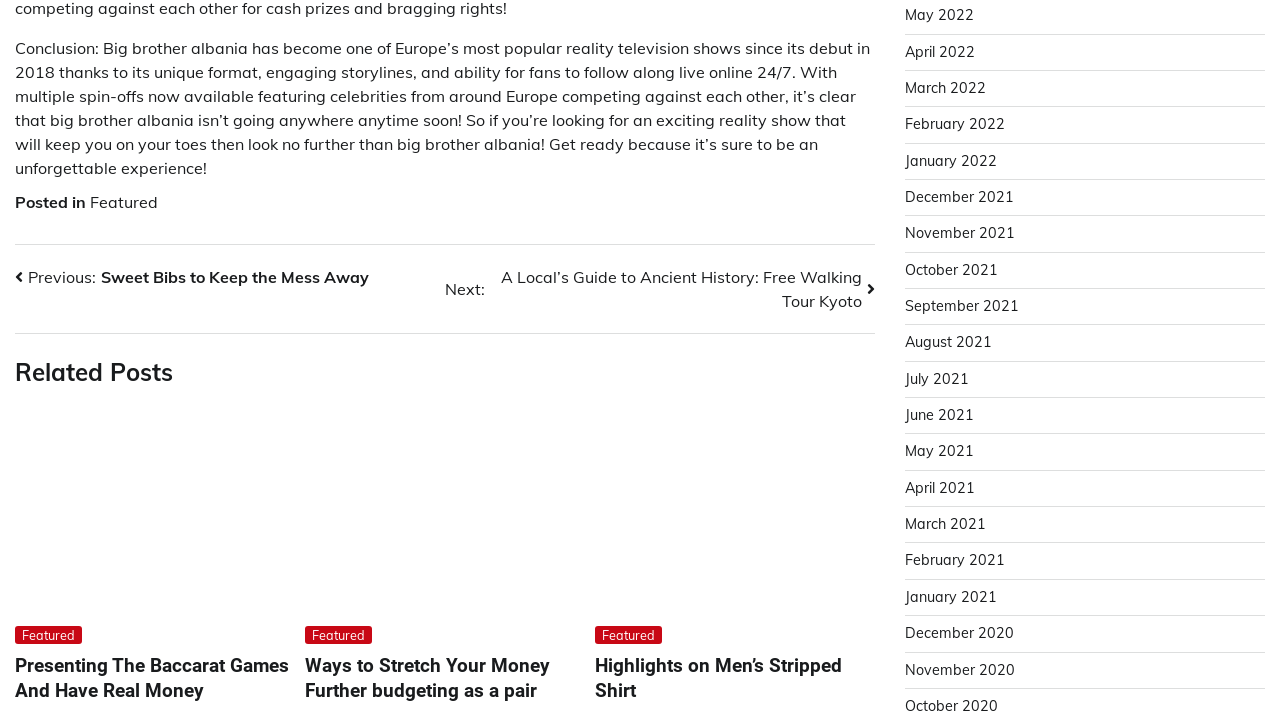Kindly determine the bounding box coordinates of the area that needs to be clicked to fulfill this instruction: "Click on the 'Next' link".

[0.348, 0.372, 0.684, 0.44]